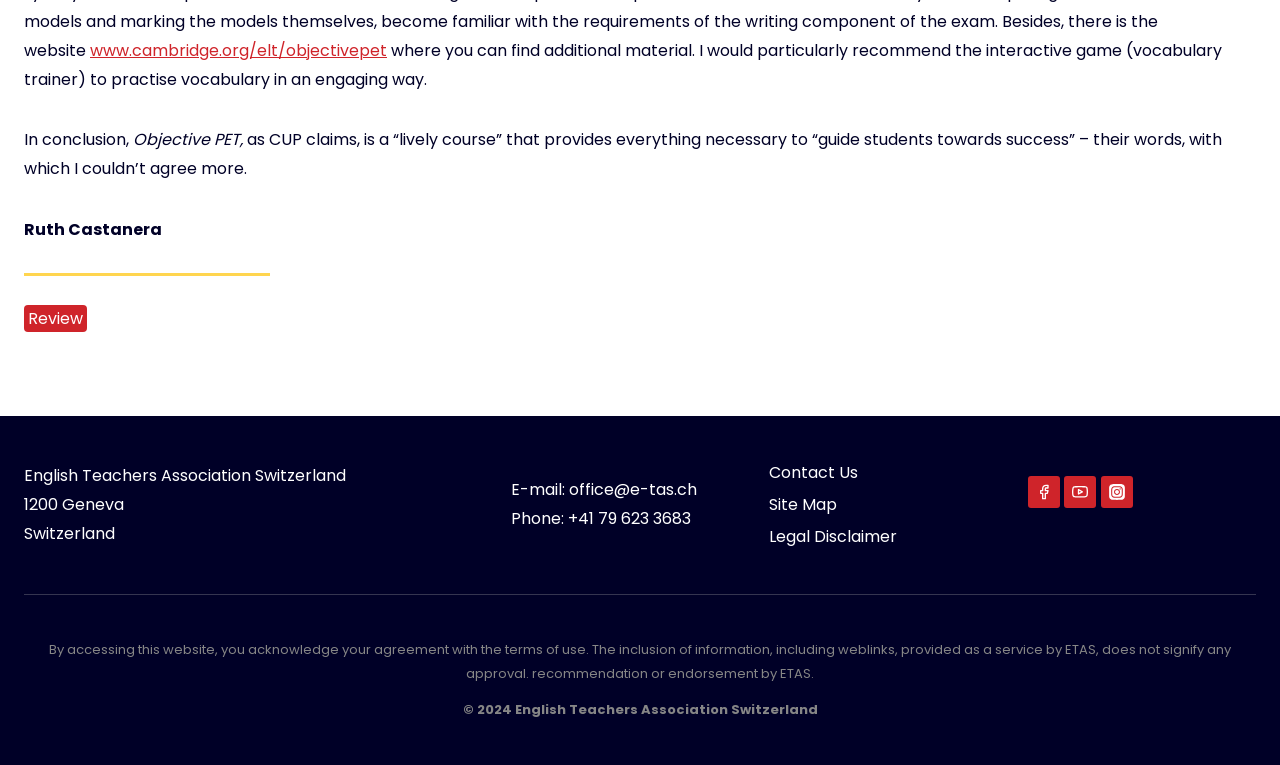Locate the bounding box coordinates of the clickable region to complete the following instruction: "contact ETAS via email."

[0.444, 0.625, 0.544, 0.655]